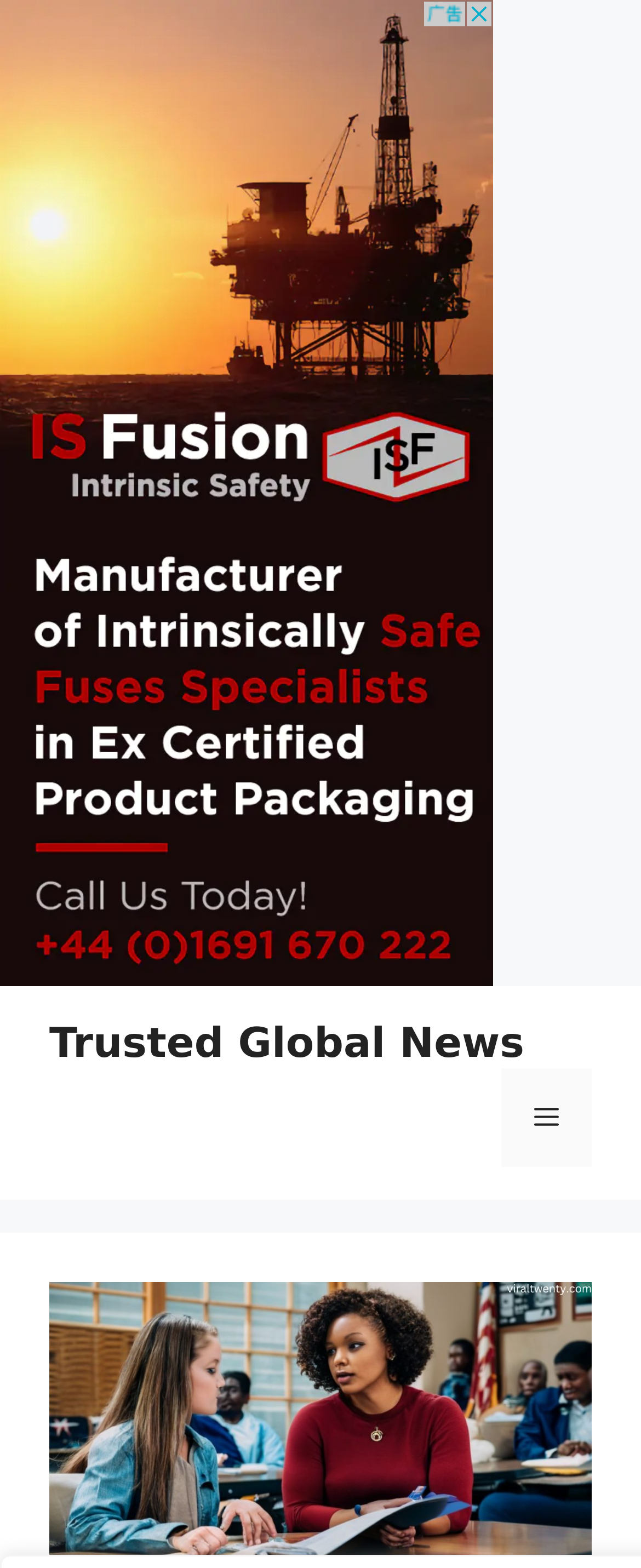Based on the element description: "Trusted Global News", identify the bounding box coordinates for this UI element. The coordinates must be four float numbers between 0 and 1, listed as [left, top, right, bottom].

[0.077, 0.65, 0.818, 0.68]